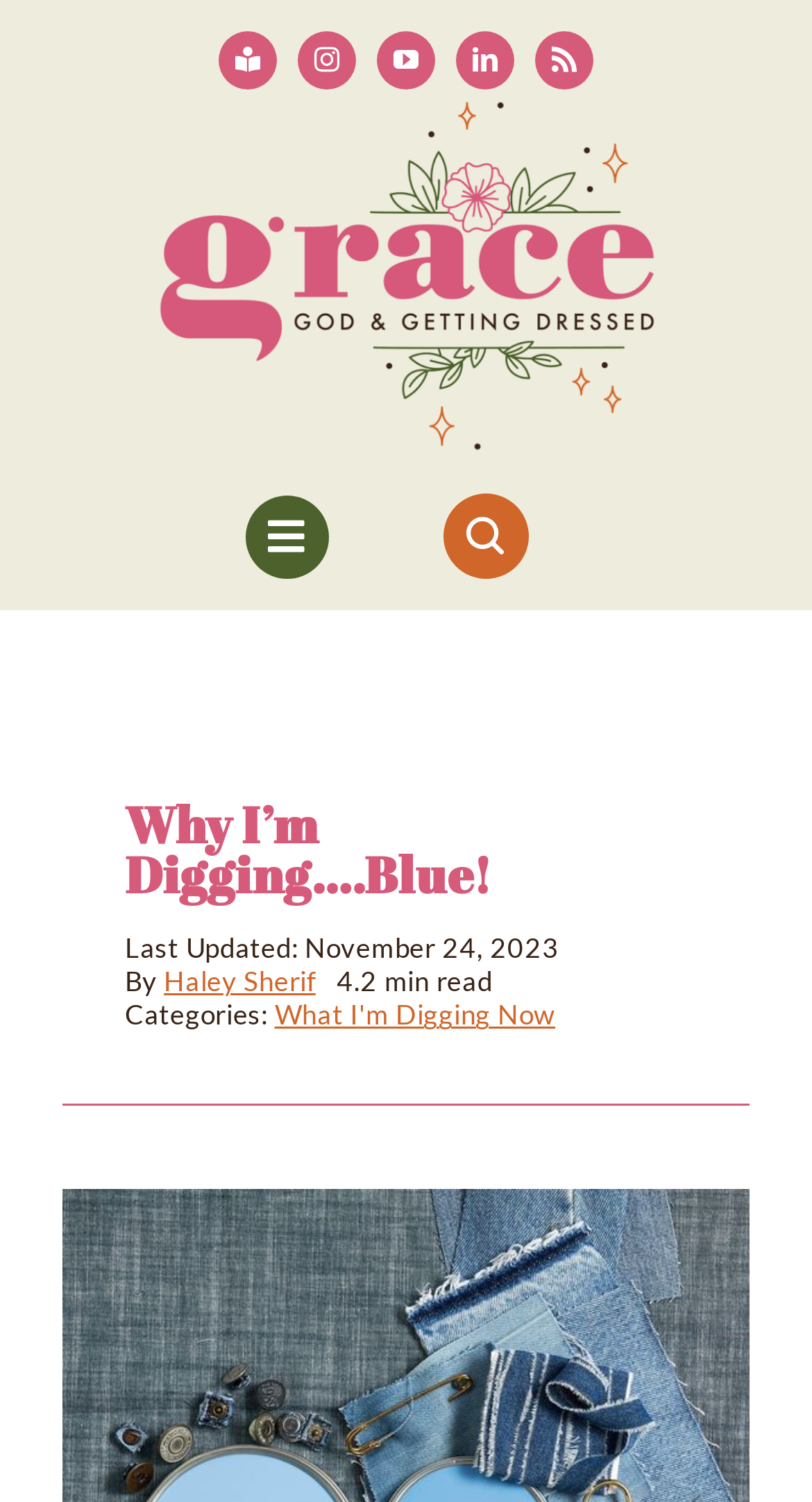Describe in detail what you see on the webpage.

This webpage is a blog post titled "Why I’m Digging….Blue!" by Haley Sherif. At the top left, there is a navigation menu labeled "G/G/G Main" with a toggle button. Below the navigation menu, there are several links to different sections of the website, including "Bookshelf (2024)", "12 Things", "About Haley", "Blog", and "Contact". Each of these links has a corresponding button to open a submenu.

To the right of the navigation menu, there is a search link and a link to the website's homepage, "Grace, God & Getting Dressed", which is accompanied by an image. Below these links, there are social media links to GoodReads, Instagram, YouTube, LinkedIn, and RSS.

The main content of the webpage is the blog post, which has a heading "Why I’m Digging….Blue!" at the top. Below the heading, there is a line of text indicating that the post was last updated on November 24, 2023, and that it was written by Haley Sherif. The post is categorized under "What I'm Digging Now" and has a reading time of 4.2 minutes.